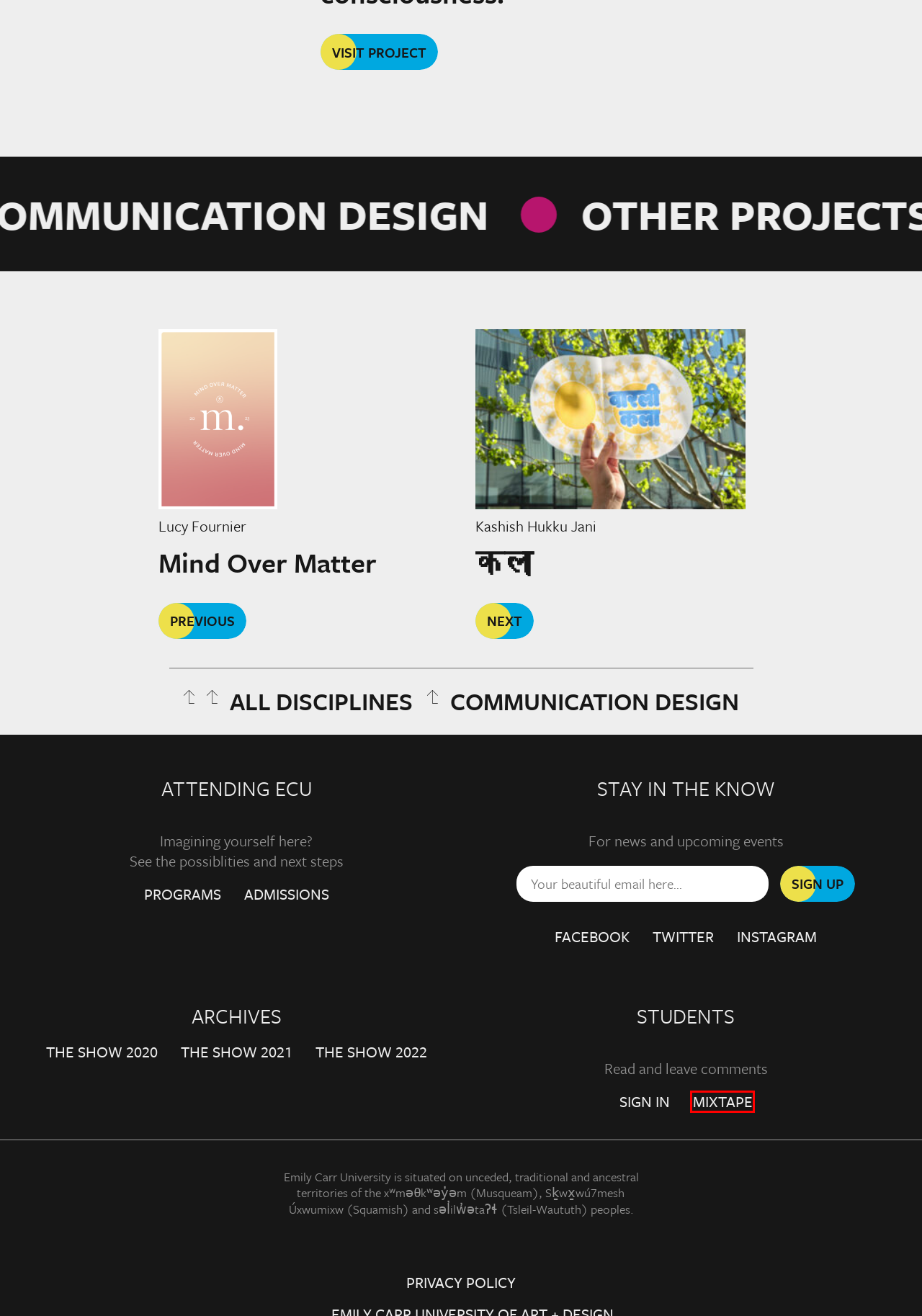View the screenshot of the webpage containing a red bounding box around a UI element. Select the most fitting webpage description for the new page shown after the element in the red bounding box is clicked. Here are the candidates:
A. View All Programs | Emily Carr University of Art + Design
B. कला - The Show at ECU - 2023
C. Under Maintenance
D. 2023 Graduates Mixtape - The Show at ECU - 2023
E. Mind Over Matter - The Show at ECU - 2023
F. The Show at ECU - 2021
G. The Show at ECU - 2022
H. Application Info | Admissions | Emily Carr University of Art + Design

D